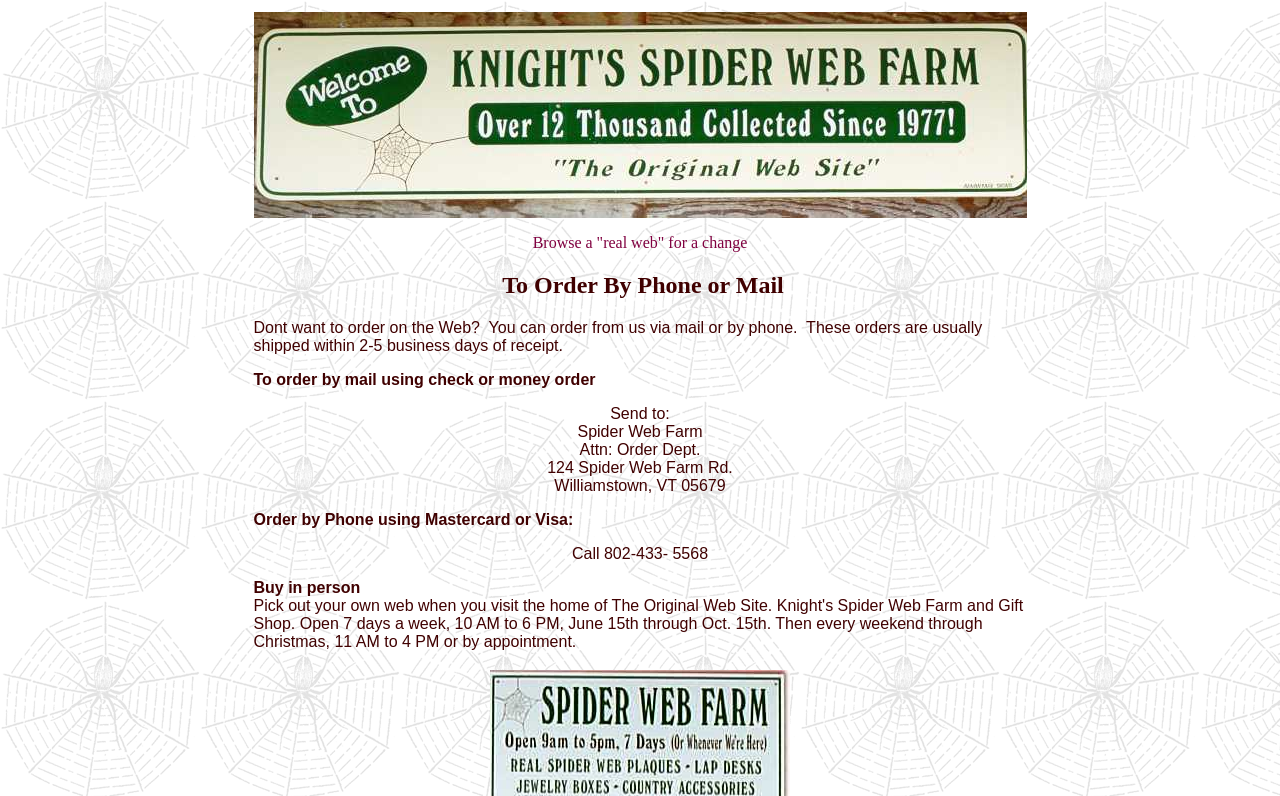Please reply to the following question using a single word or phrase: 
Can I buy in person?

Yes